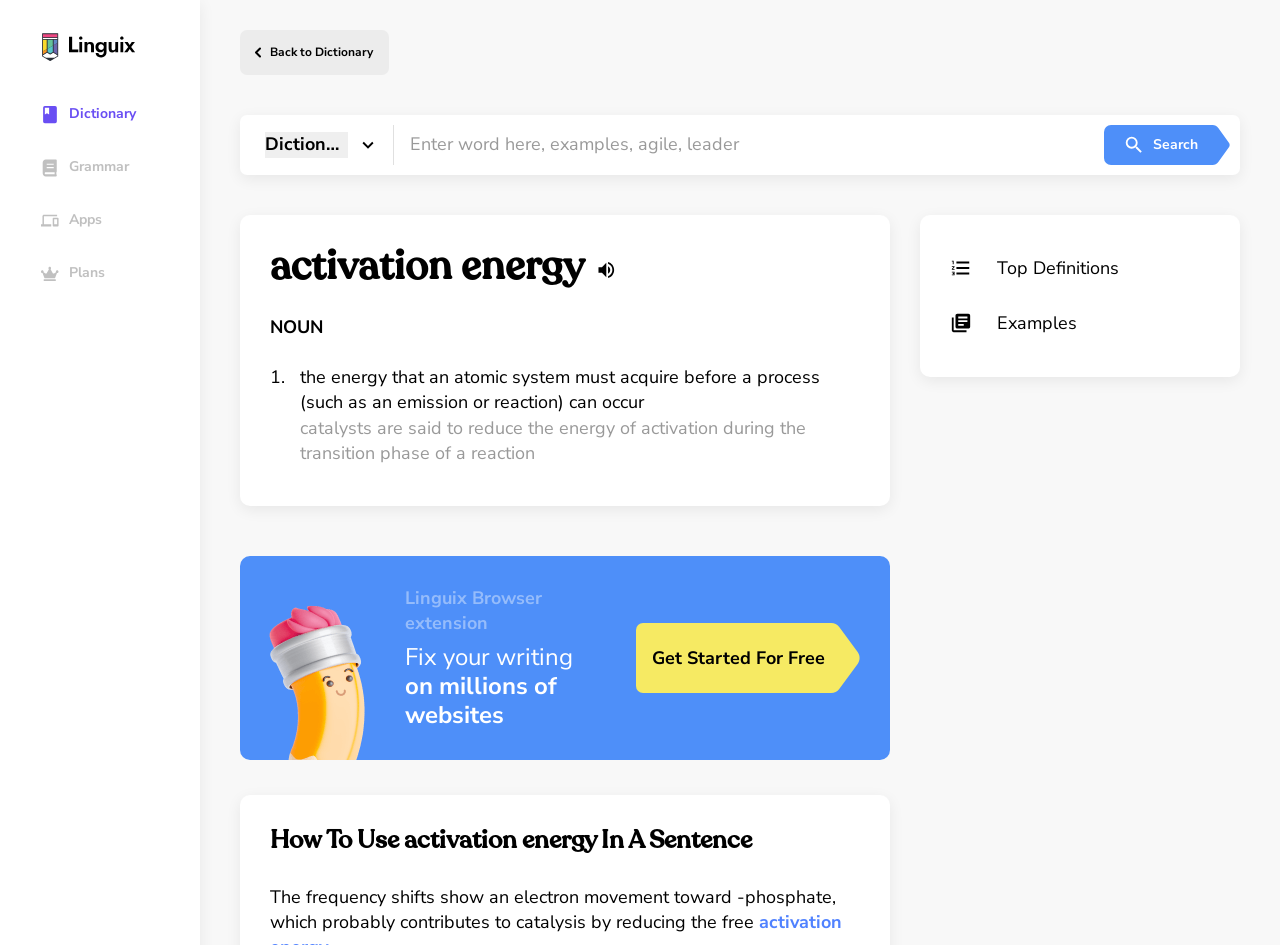Extract the bounding box of the UI element described as: "Grammar".

[0.032, 0.168, 0.144, 0.187]